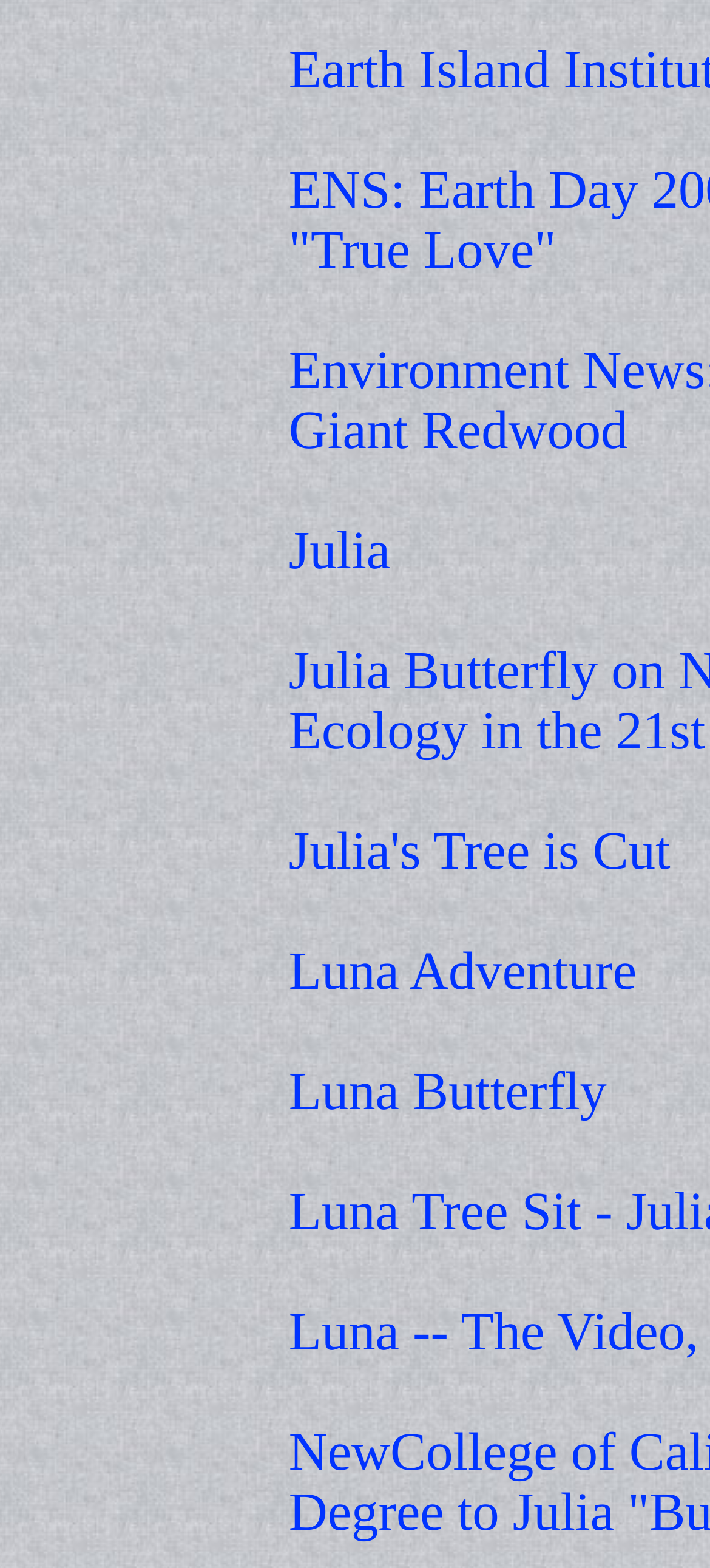Given the description "Julia's Tree is Cut", determine the bounding box of the corresponding UI element.

[0.407, 0.525, 0.944, 0.562]